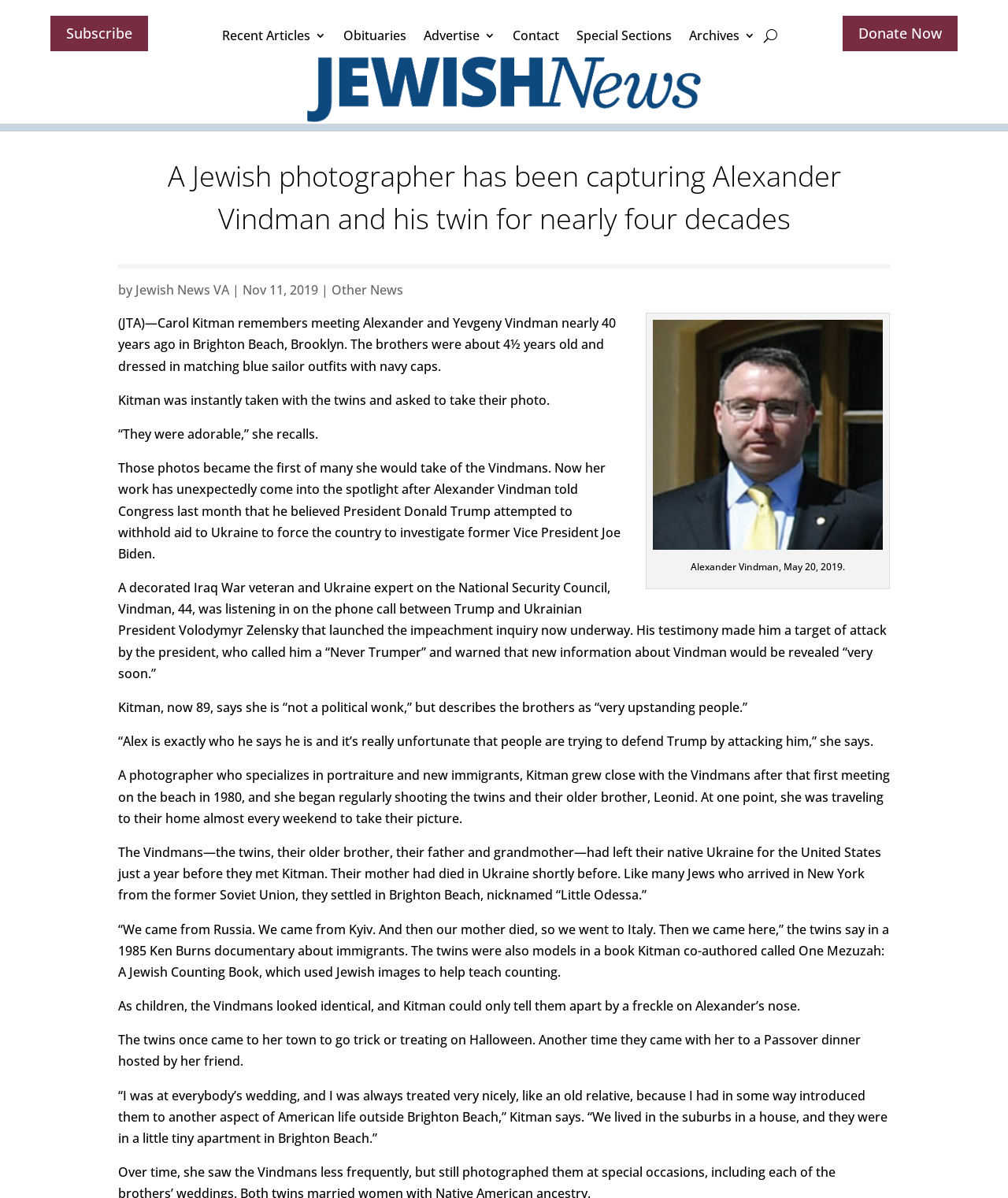Identify the bounding box coordinates of the clickable region to carry out the given instruction: "Click the 'Home' link".

None